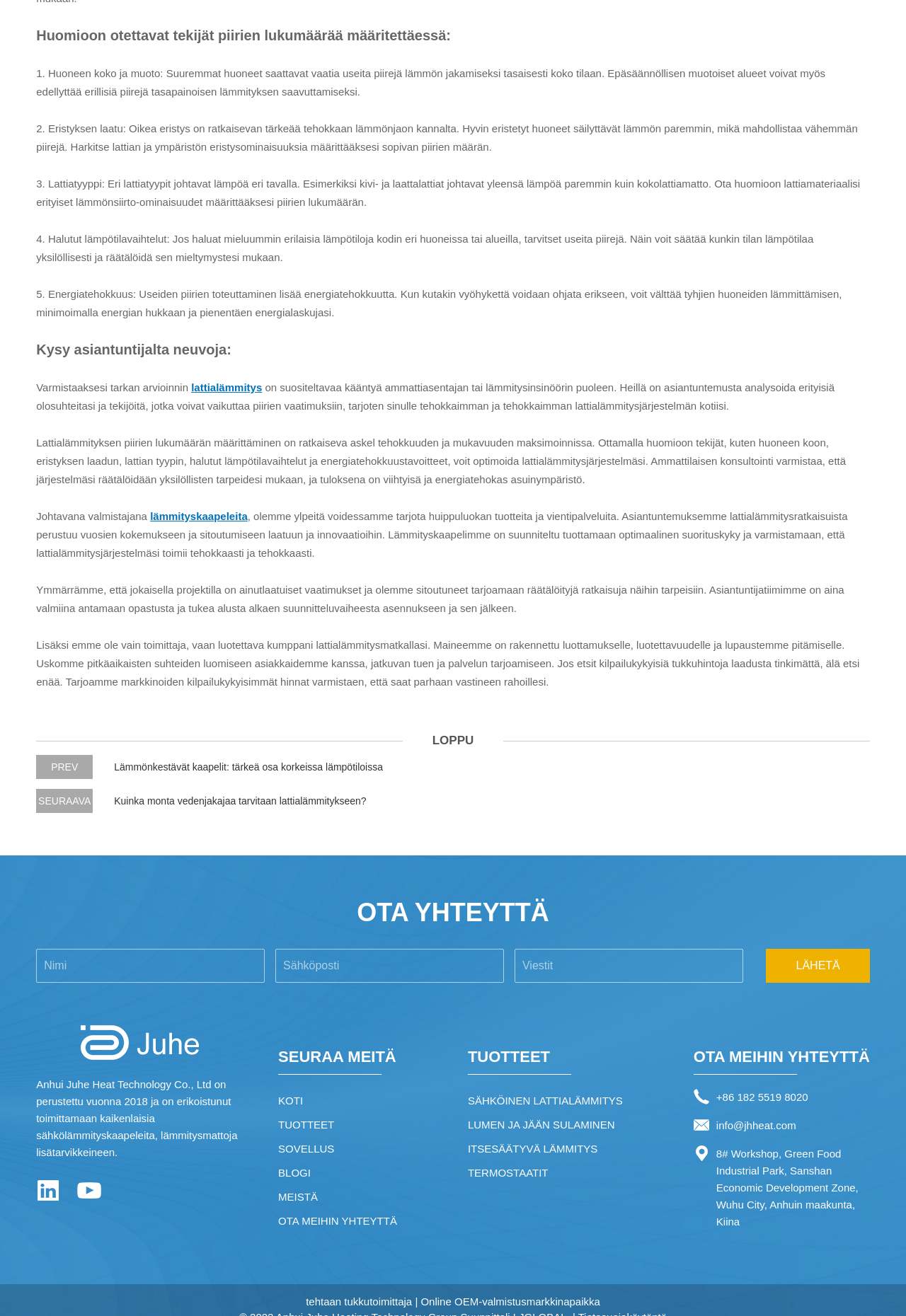Locate the bounding box of the user interface element based on this description: "Tuotteet".

[0.307, 0.846, 0.438, 0.864]